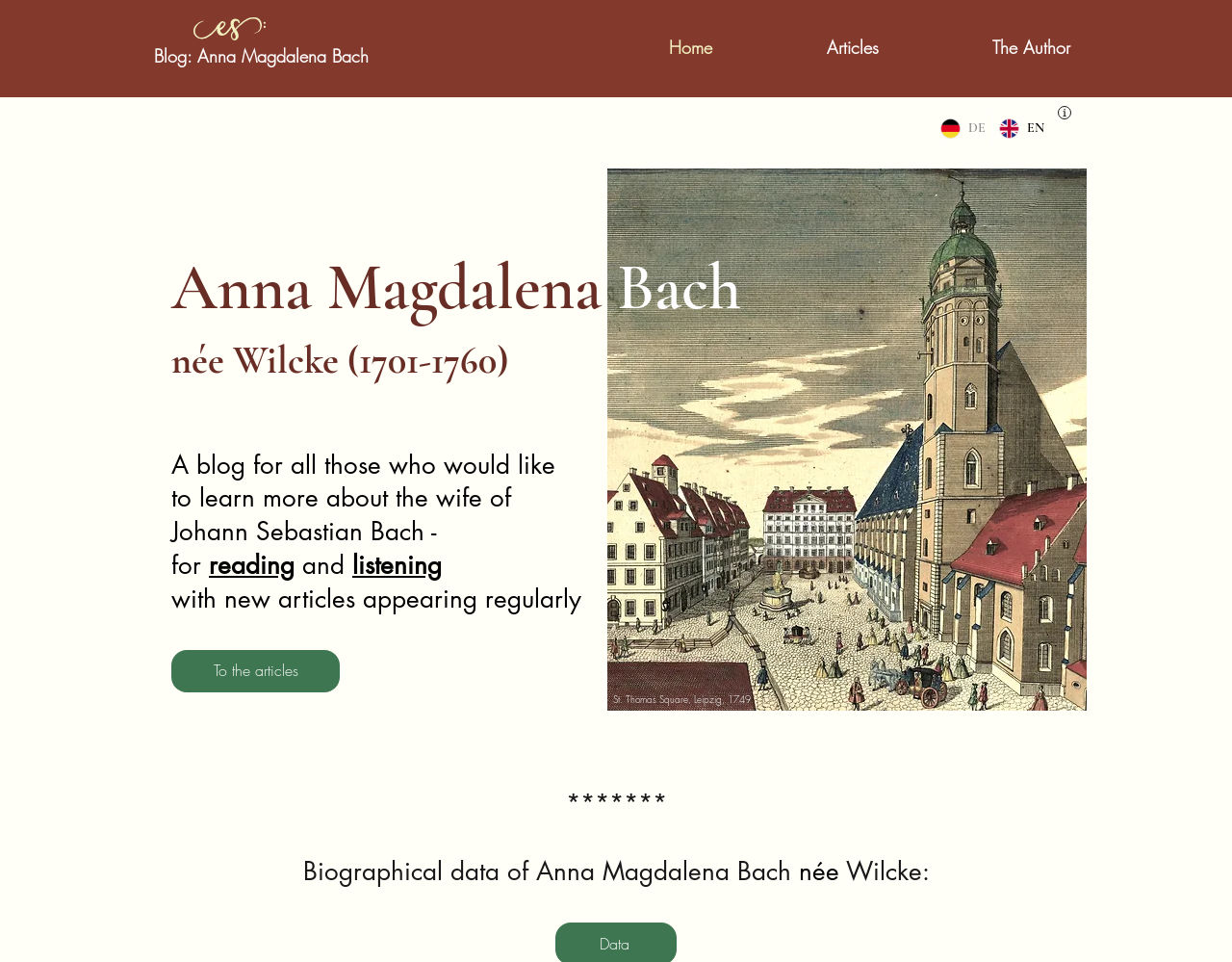Find and provide the bounding box coordinates for the UI element described with: "#comp-kxt3edol svg [data-color="1"] {fill: #F2F0BF;}".

[0.157, 0.018, 0.216, 0.042]